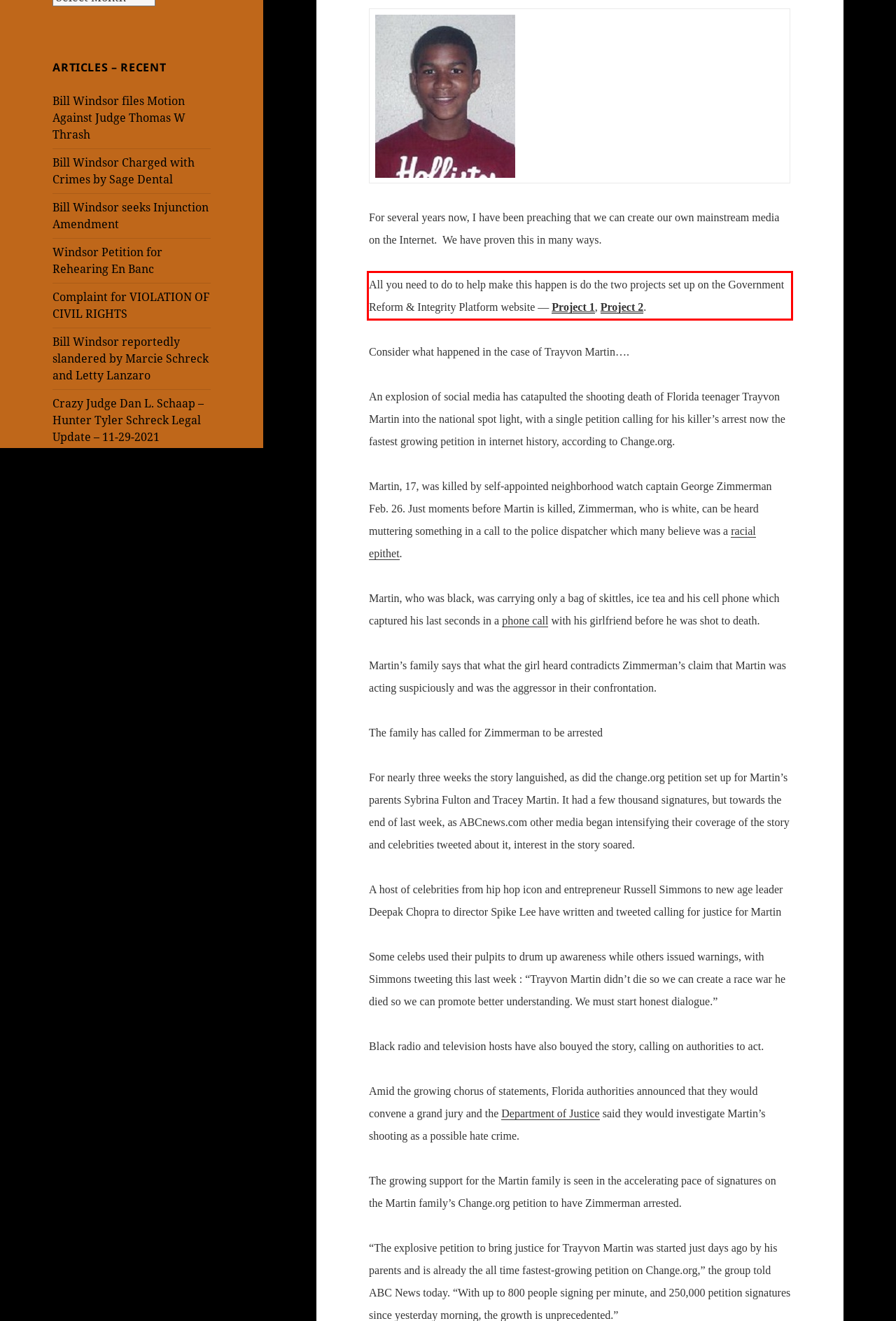Given a webpage screenshot with a red bounding box, perform OCR to read and deliver the text enclosed by the red bounding box.

All you need to do to help make this happen is do the two projects set up on the Government Reform & Integrity Platform website — Project 1, Project 2.